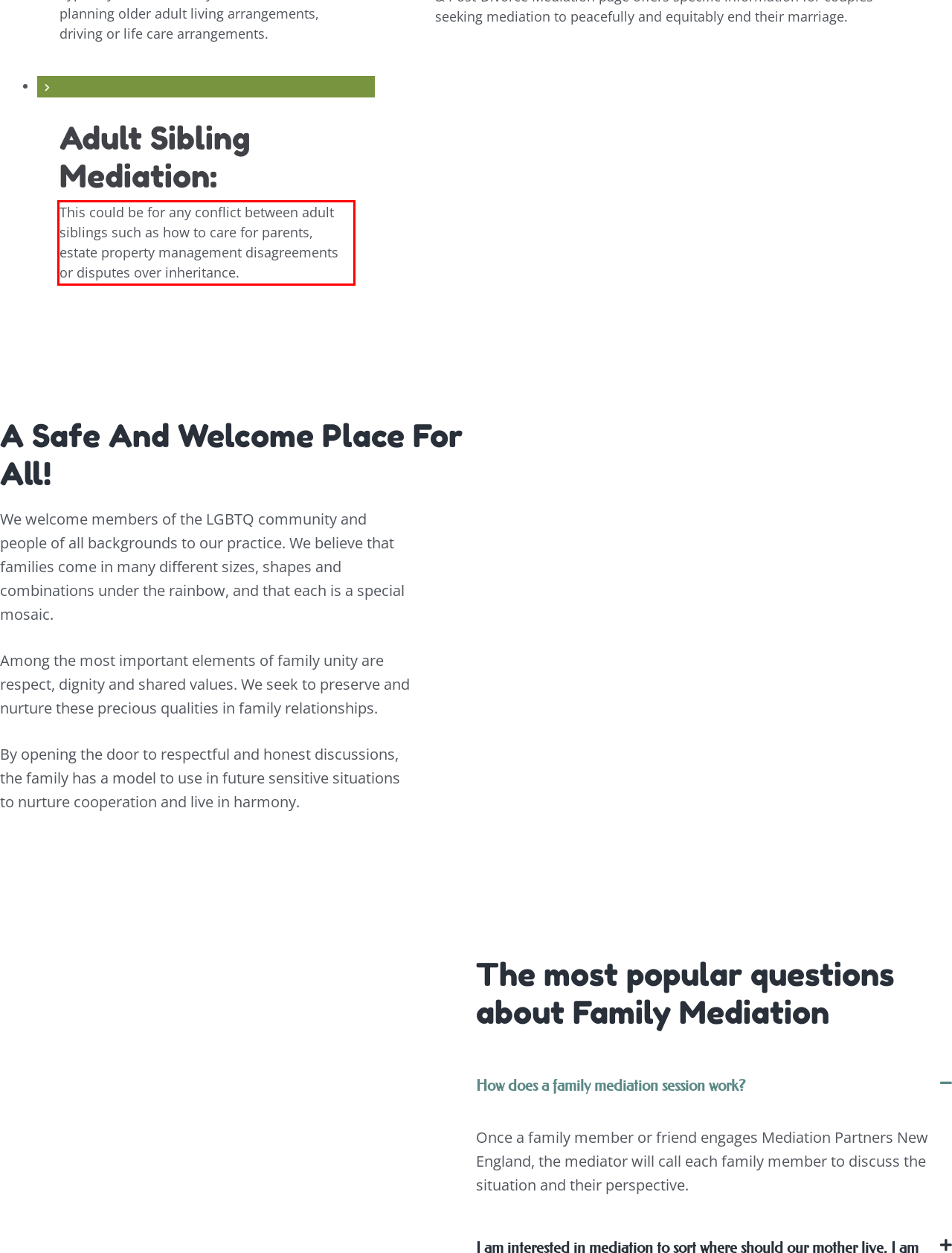Inspect the webpage screenshot that has a red bounding box and use OCR technology to read and display the text inside the red bounding box.

This could be for any conflict between adult siblings such as how to care for parents, estate property management disagreements or disputes over inheritance.